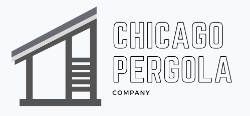Use the details in the image to answer the question thoroughly: 
What is written above the pergola structure?

According to the caption, above the pergola structure, three diagonal lines converge, adding a dynamic element to the logo.